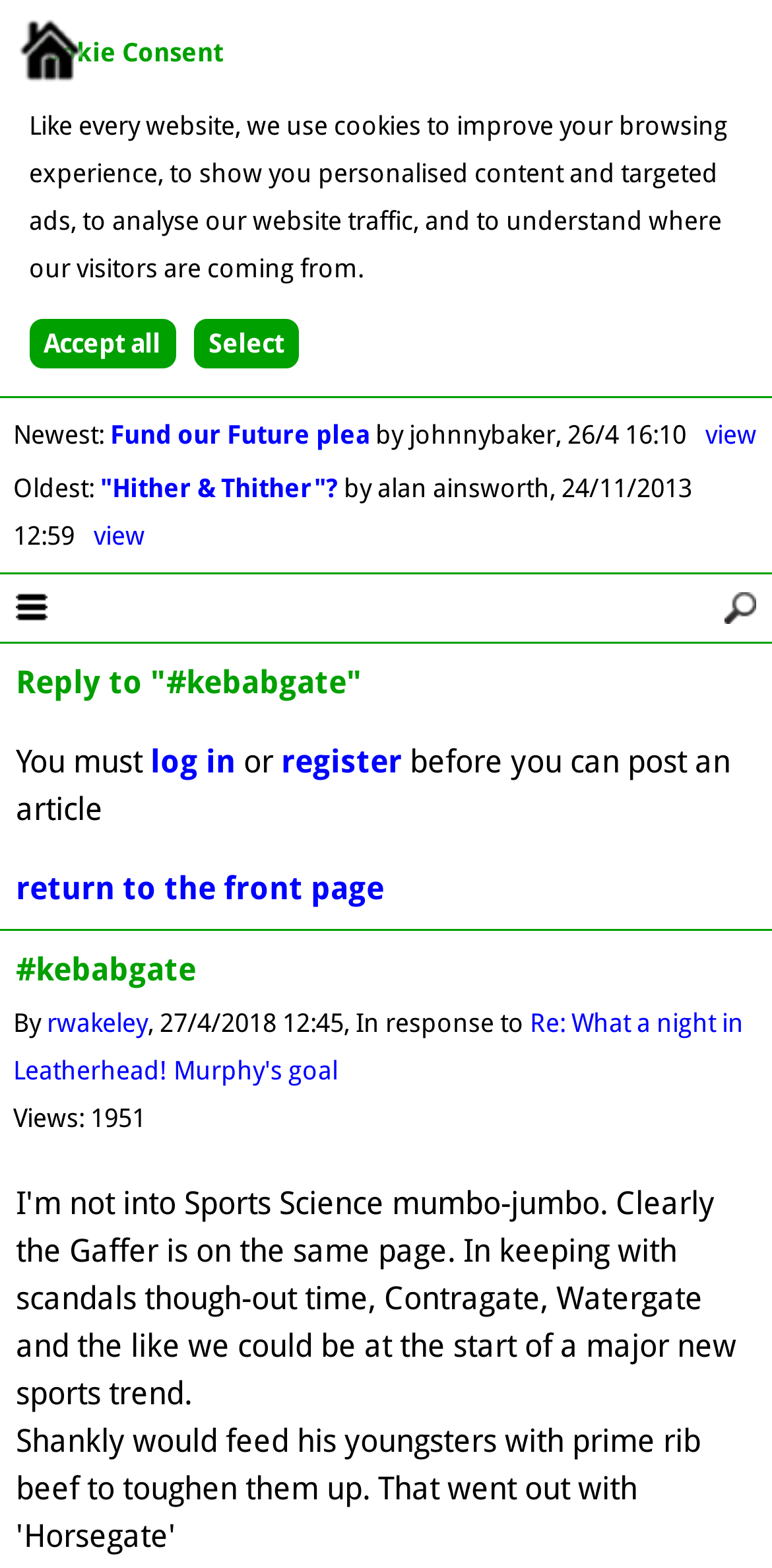Please study the image and answer the question comprehensively:
What is the date of the post 'Fund our Future plea'?

I found the date of the post 'Fund our Future plea' by looking at the StaticText element with the OCR text '26/4 16:10' which is located near the link 'Fund our Future plea'.